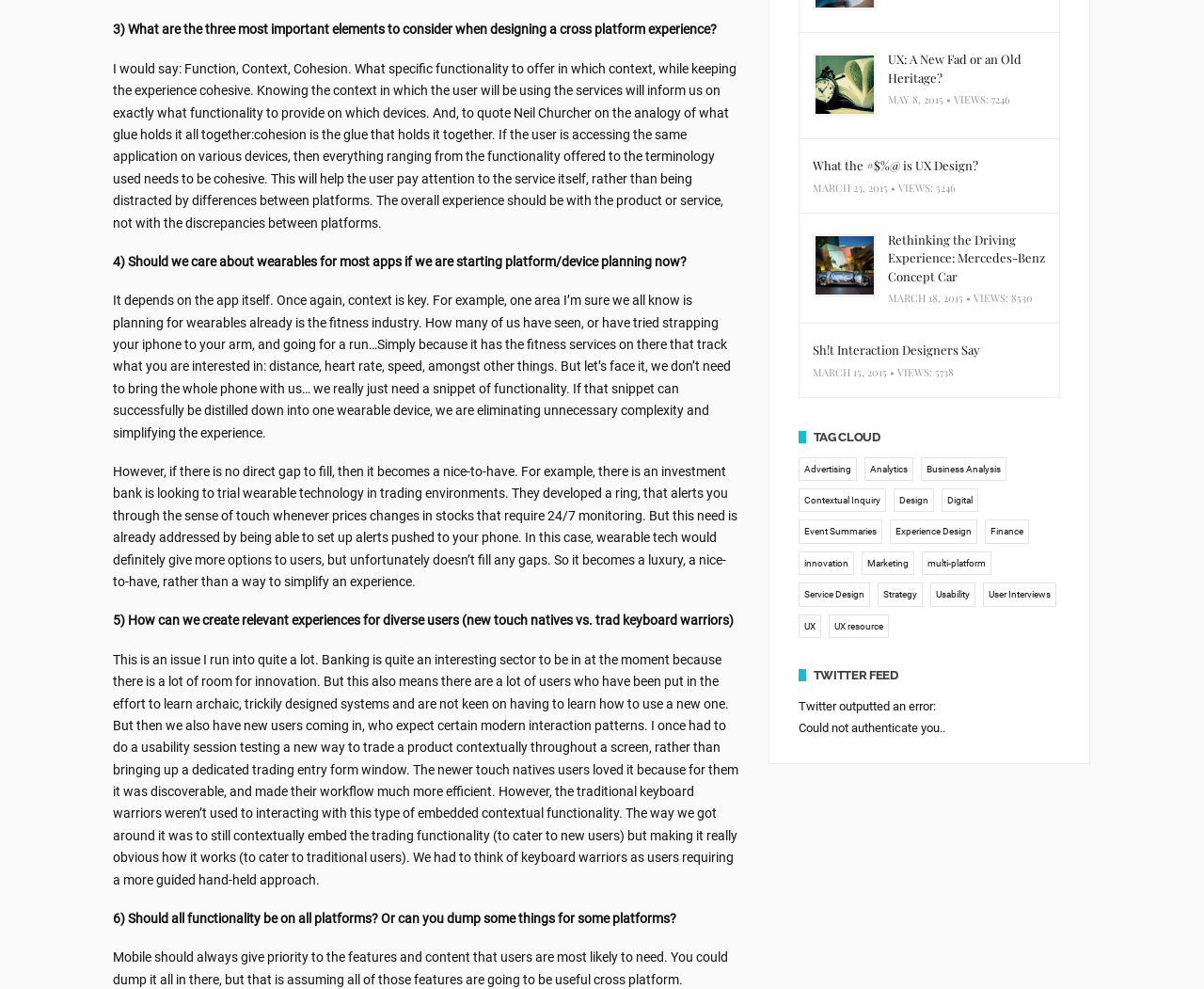Please specify the bounding box coordinates of the region to click in order to perform the following instruction: "Explore the tag 'UX'".

[0.663, 0.621, 0.682, 0.645]